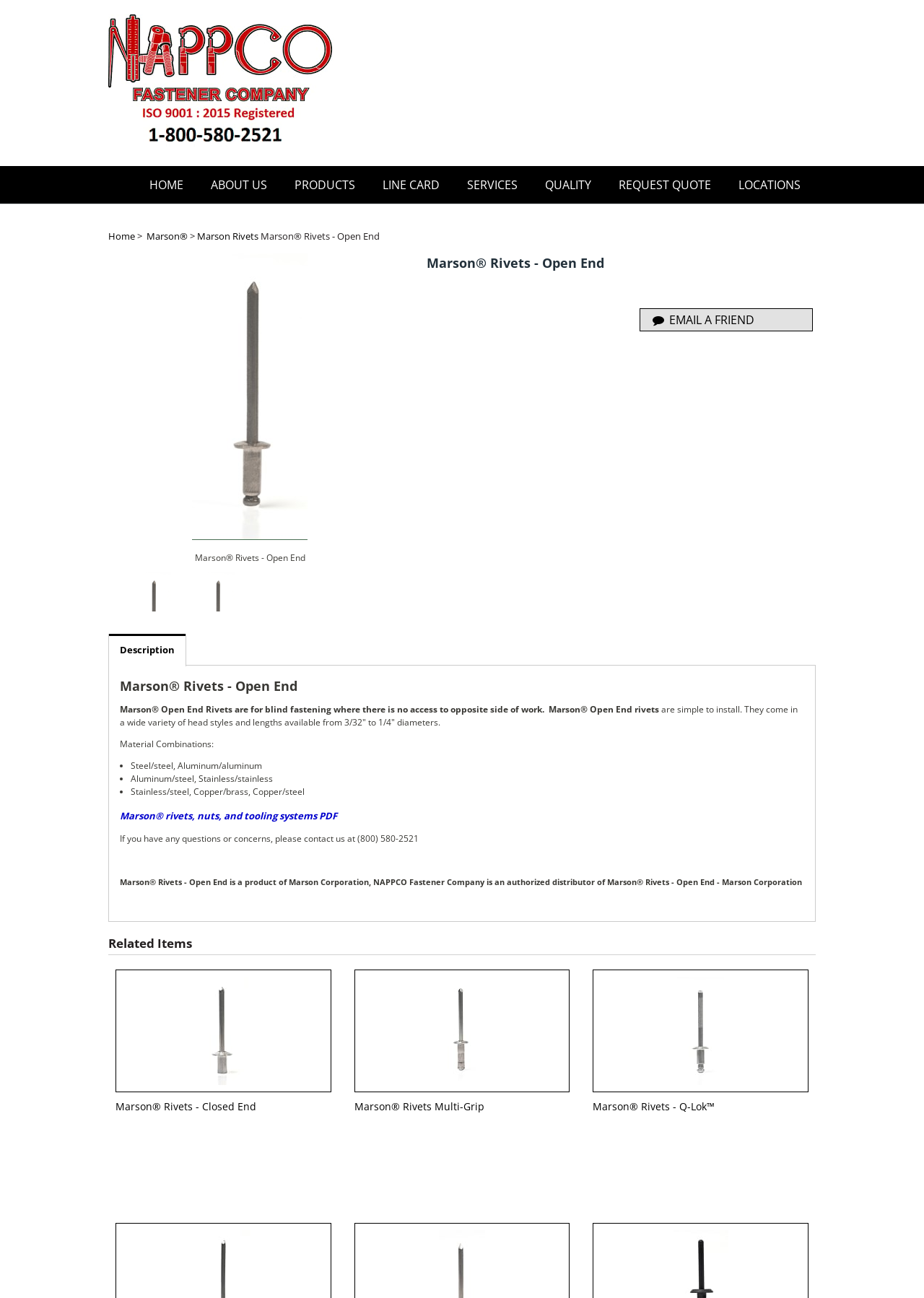What is the phone number to contact for questions or concerns?
Answer the question with a single word or phrase derived from the image.

(800) 580-2521